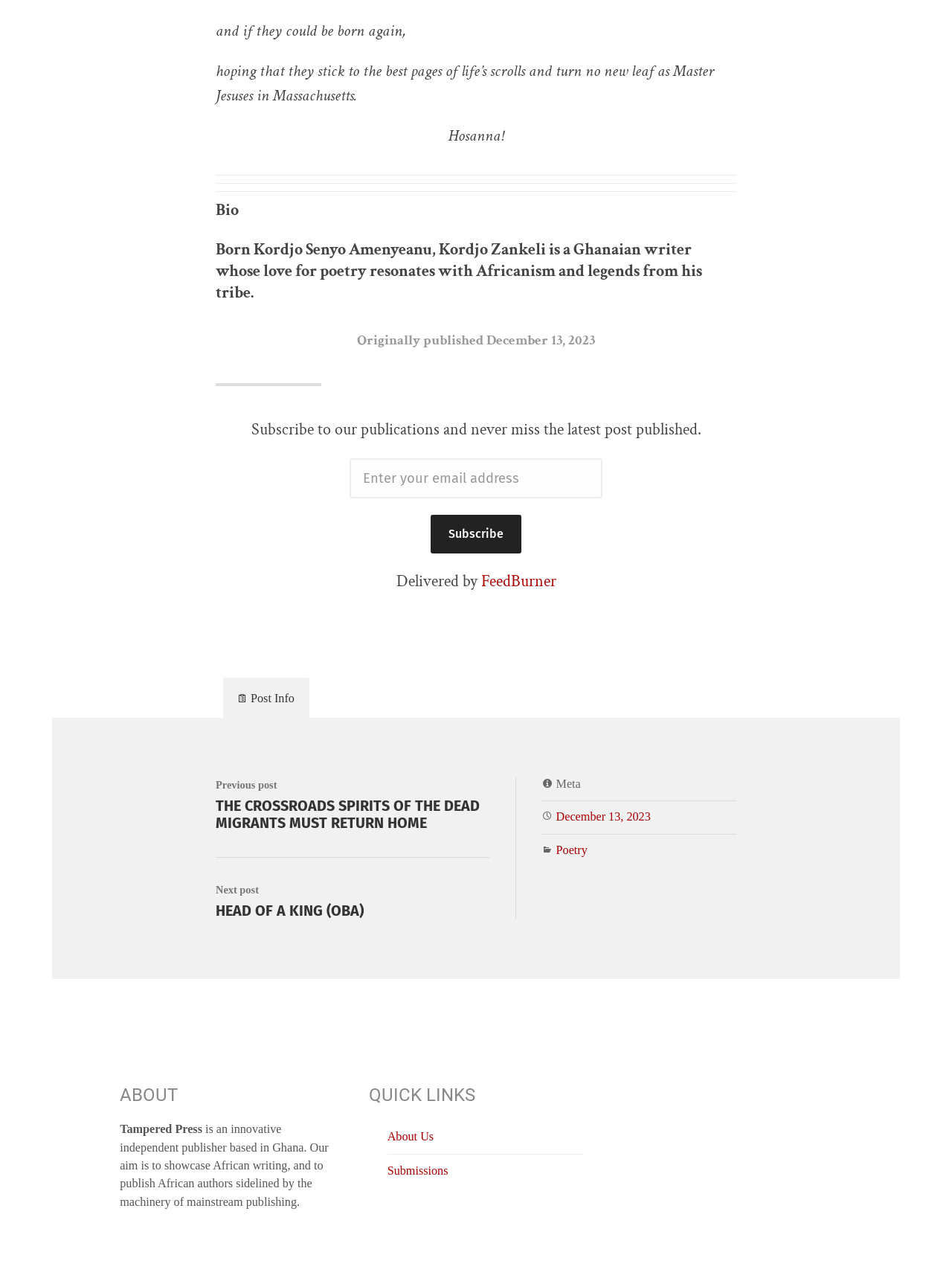Pinpoint the bounding box coordinates for the area that should be clicked to perform the following instruction: "View the post info".

[0.234, 0.528, 0.325, 0.559]